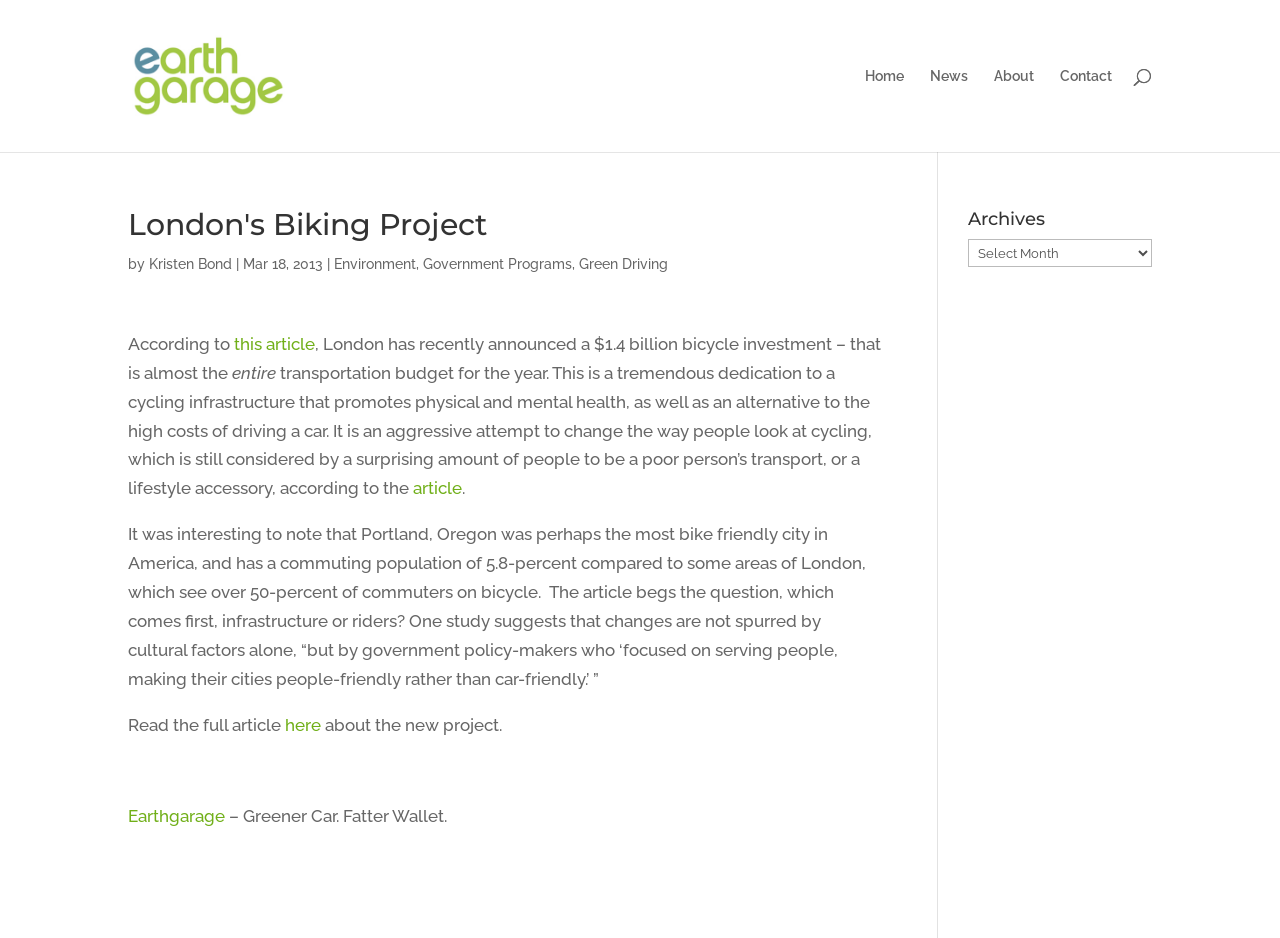Locate the bounding box coordinates of the clickable area to execute the instruction: "read the full article". Provide the coordinates as four float numbers between 0 and 1, represented as [left, top, right, bottom].

[0.223, 0.762, 0.251, 0.783]